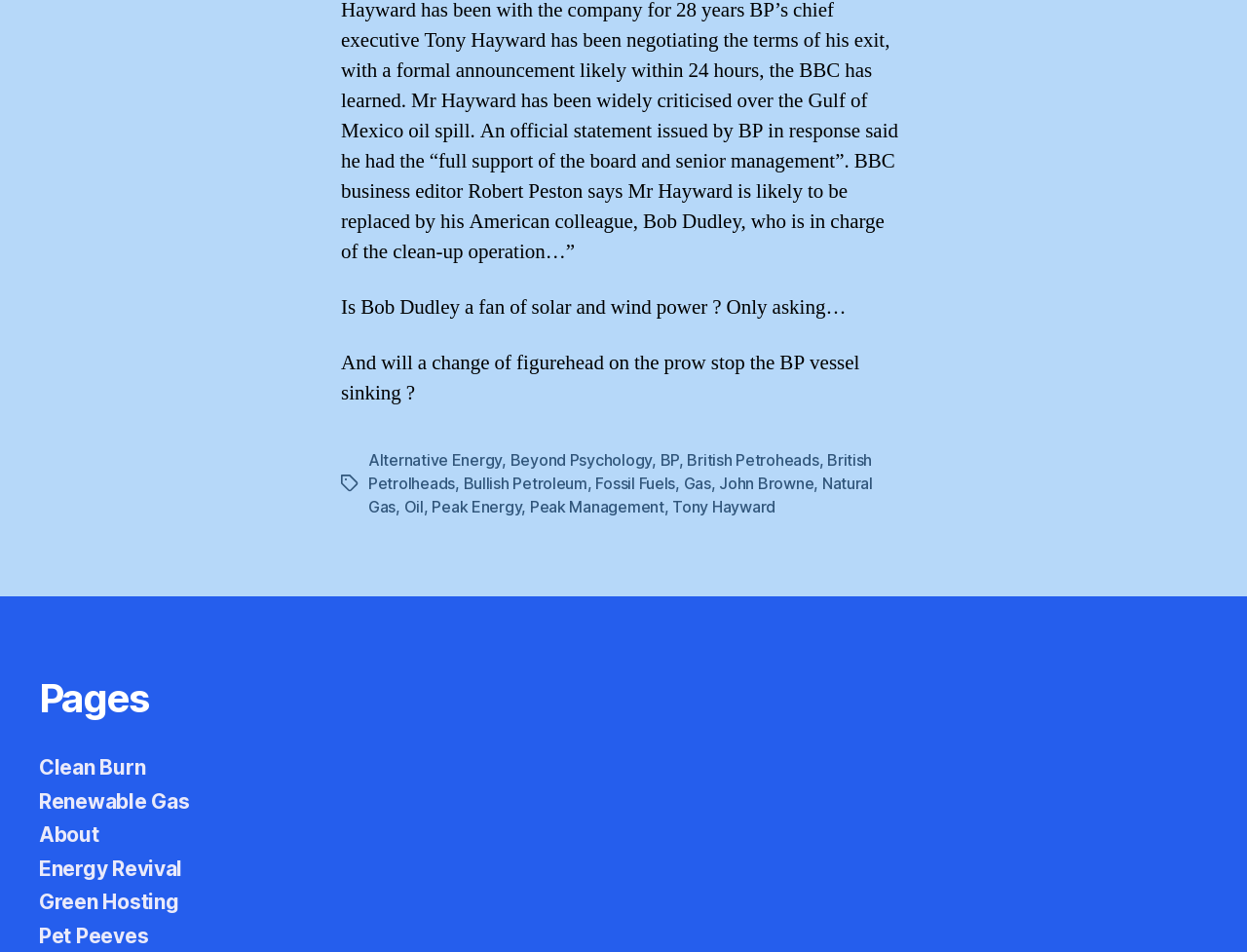Please identify the bounding box coordinates of the element's region that should be clicked to execute the following instruction: "Explore the 'Peak Energy' topic". The bounding box coordinates must be four float numbers between 0 and 1, i.e., [left, top, right, bottom].

[0.346, 0.522, 0.418, 0.543]